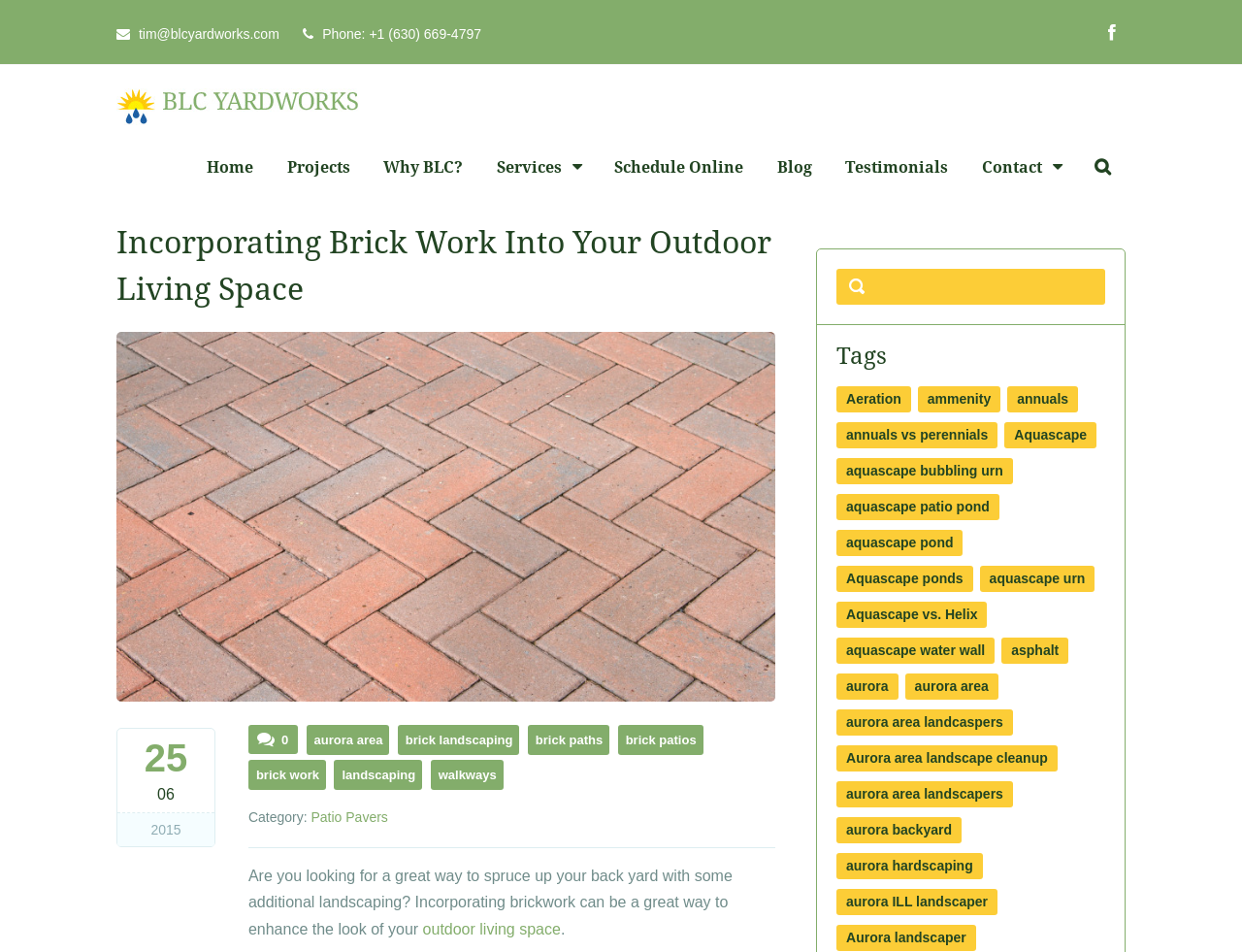Determine the bounding box coordinates of the section I need to click to execute the following instruction: "switch to English". Provide the coordinates as four float numbers between 0 and 1, i.e., [left, top, right, bottom].

None